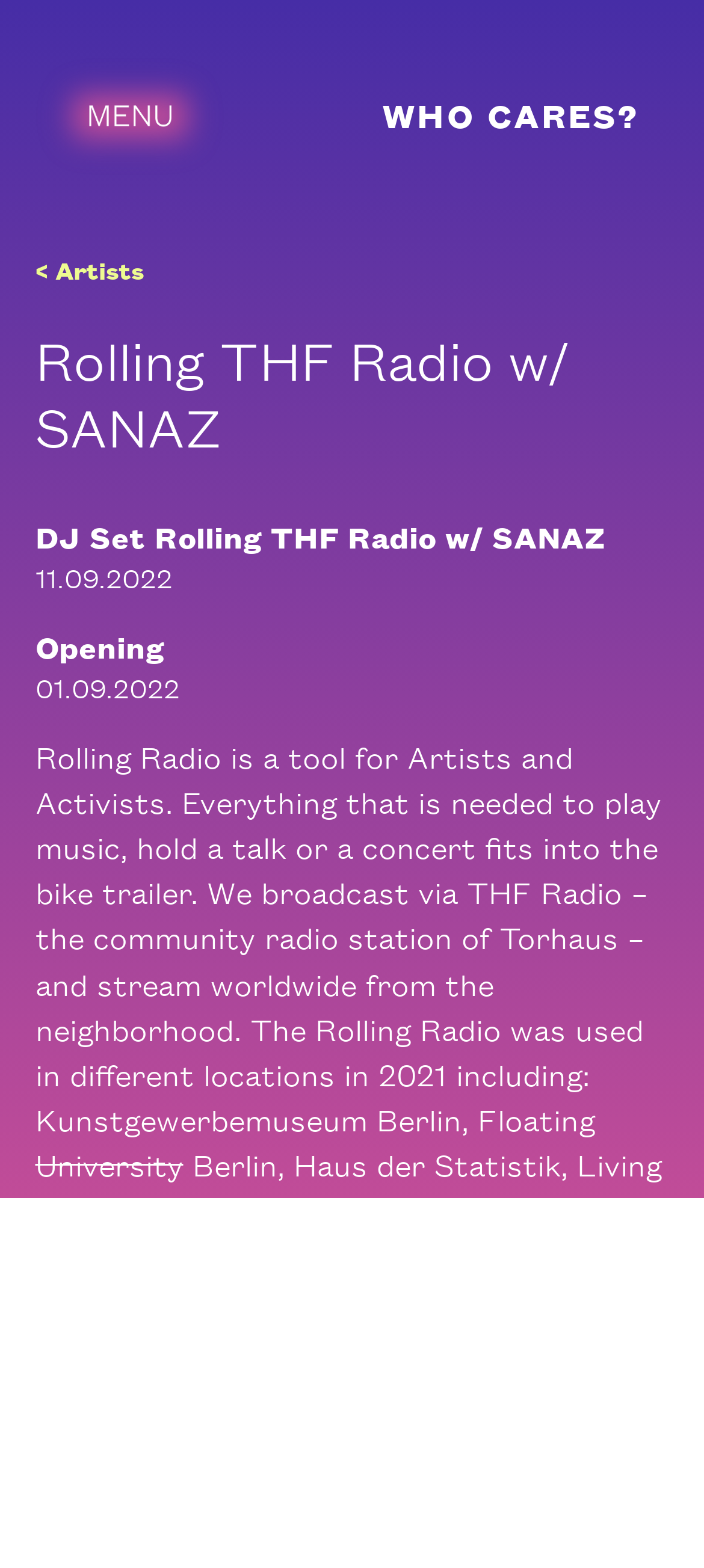What is the name of the radio show?
Based on the image, provide a one-word or brief-phrase response.

Rolling THF Radio w/ SANAZ